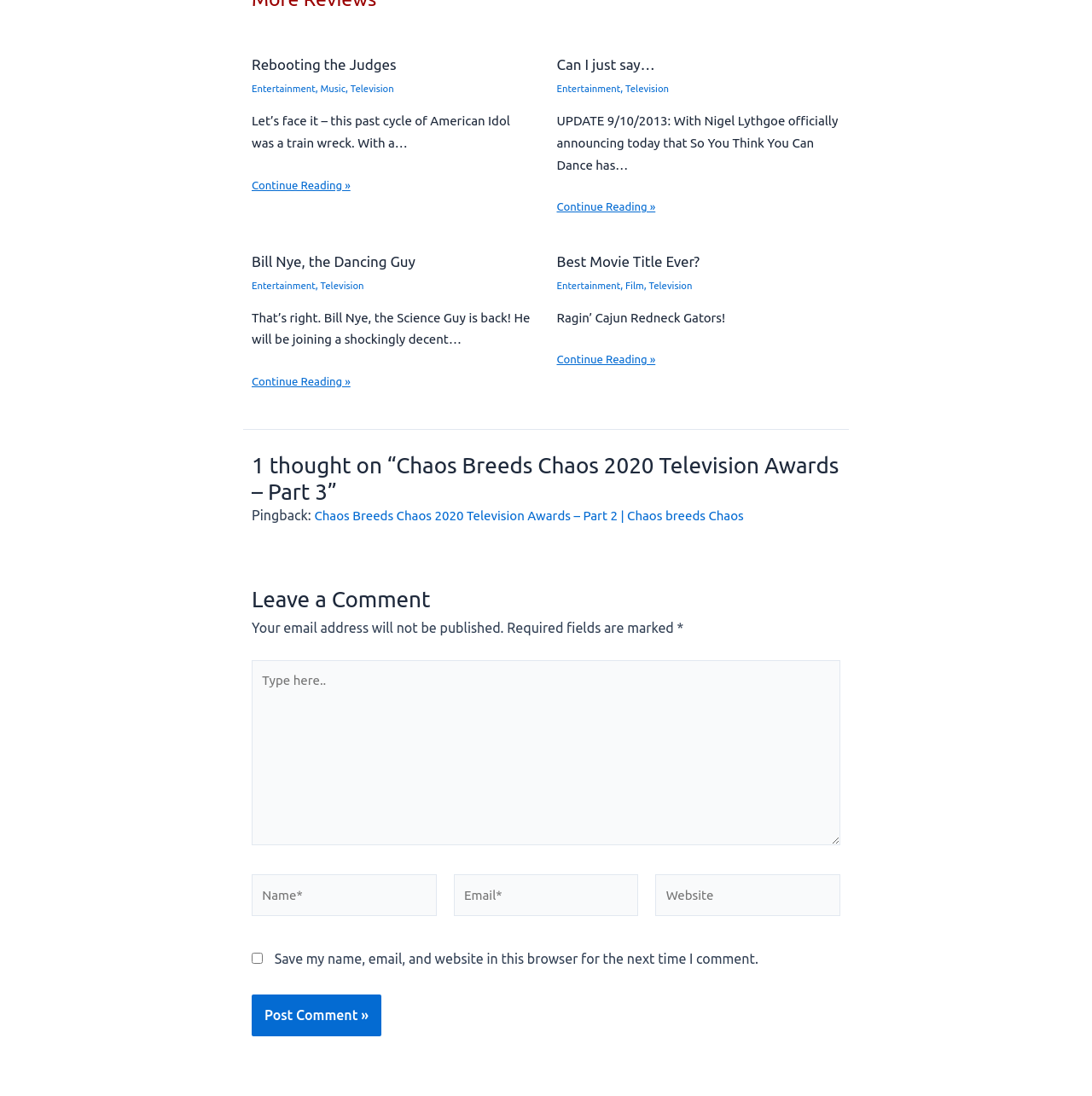Provide the bounding box coordinates for the area that should be clicked to complete the instruction: "Click on the 'Rebooting the Judges' link".

[0.23, 0.051, 0.371, 0.066]